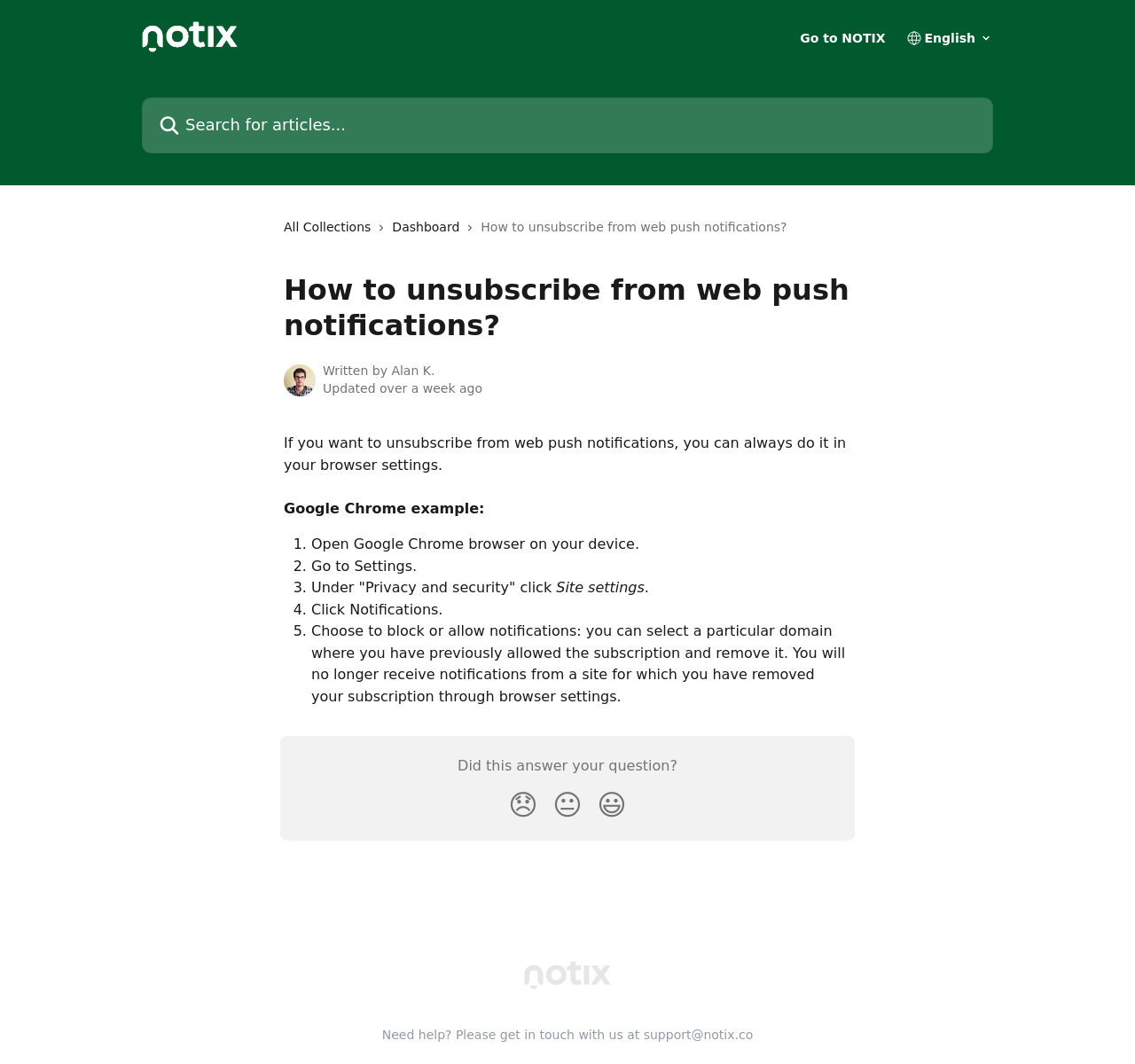Given the description All Collections, predict the bounding box coordinates of the UI element. Ensure the coordinates are in the format (top-left x, top-left y, bottom-right x, bottom-right y) and all values are between 0 and 1.

[0.25, 0.204, 0.333, 0.223]